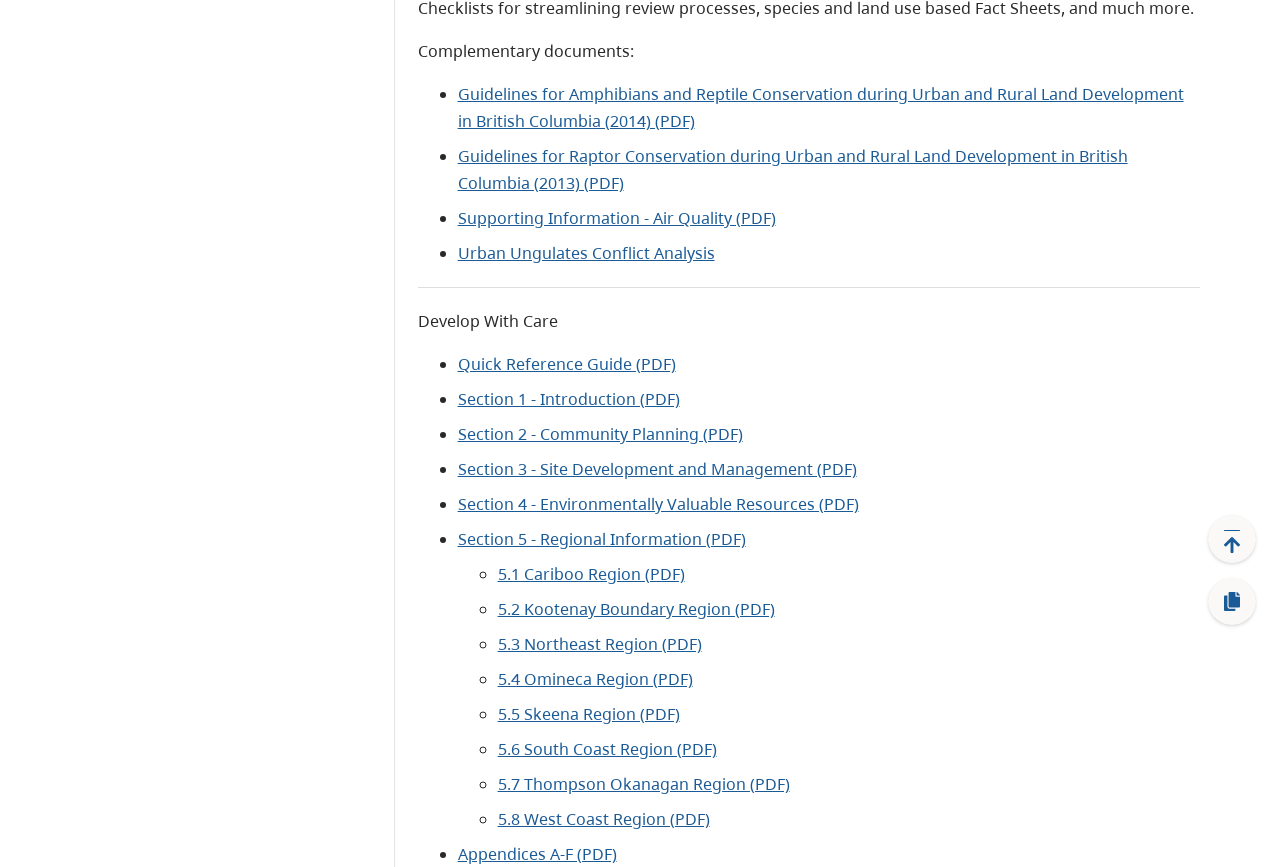Please predict the bounding box coordinates (top-left x, top-left y, bottom-right x, bottom-right y) for the UI element in the screenshot that fits the description: aria-label="Back to top"

[0.944, 0.594, 0.981, 0.649]